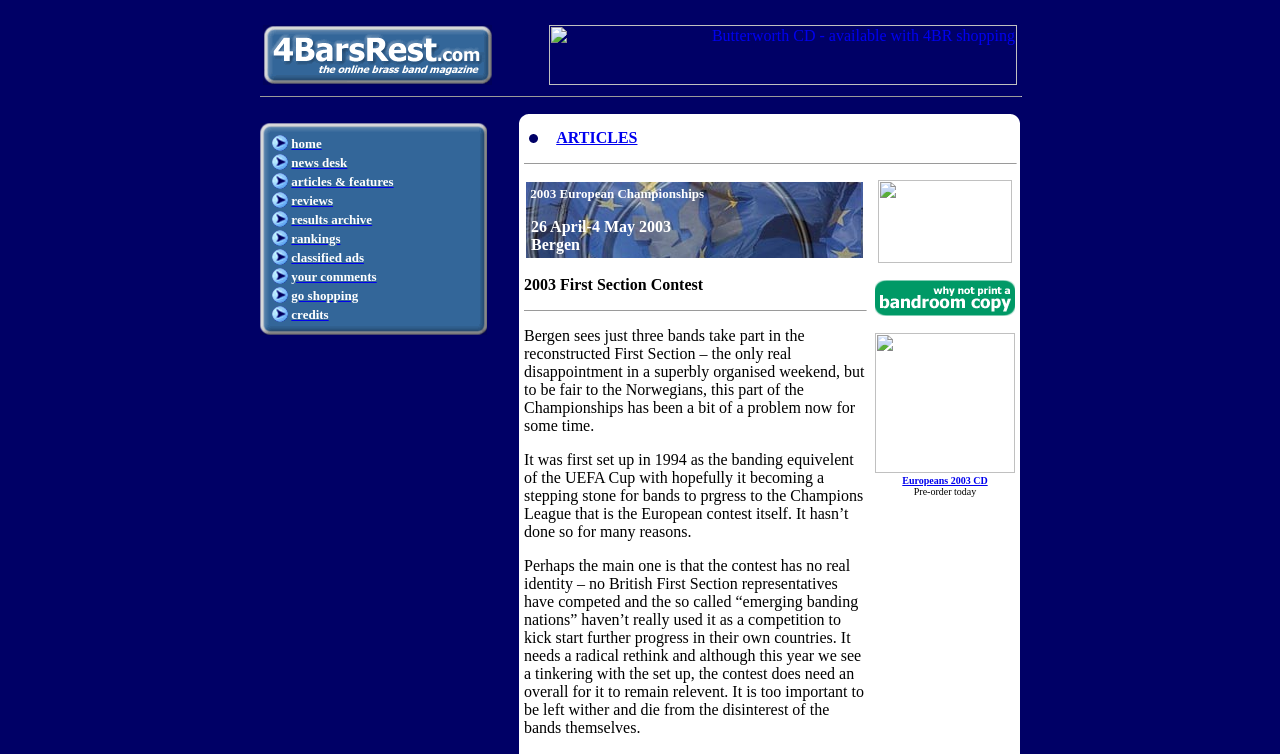Determine the bounding box coordinates for the element that should be clicked to follow this instruction: "Click the 4BarsRest logo". The coordinates should be given as four float numbers between 0 and 1, in the format [left, top, right, bottom].

[0.205, 0.032, 0.385, 0.114]